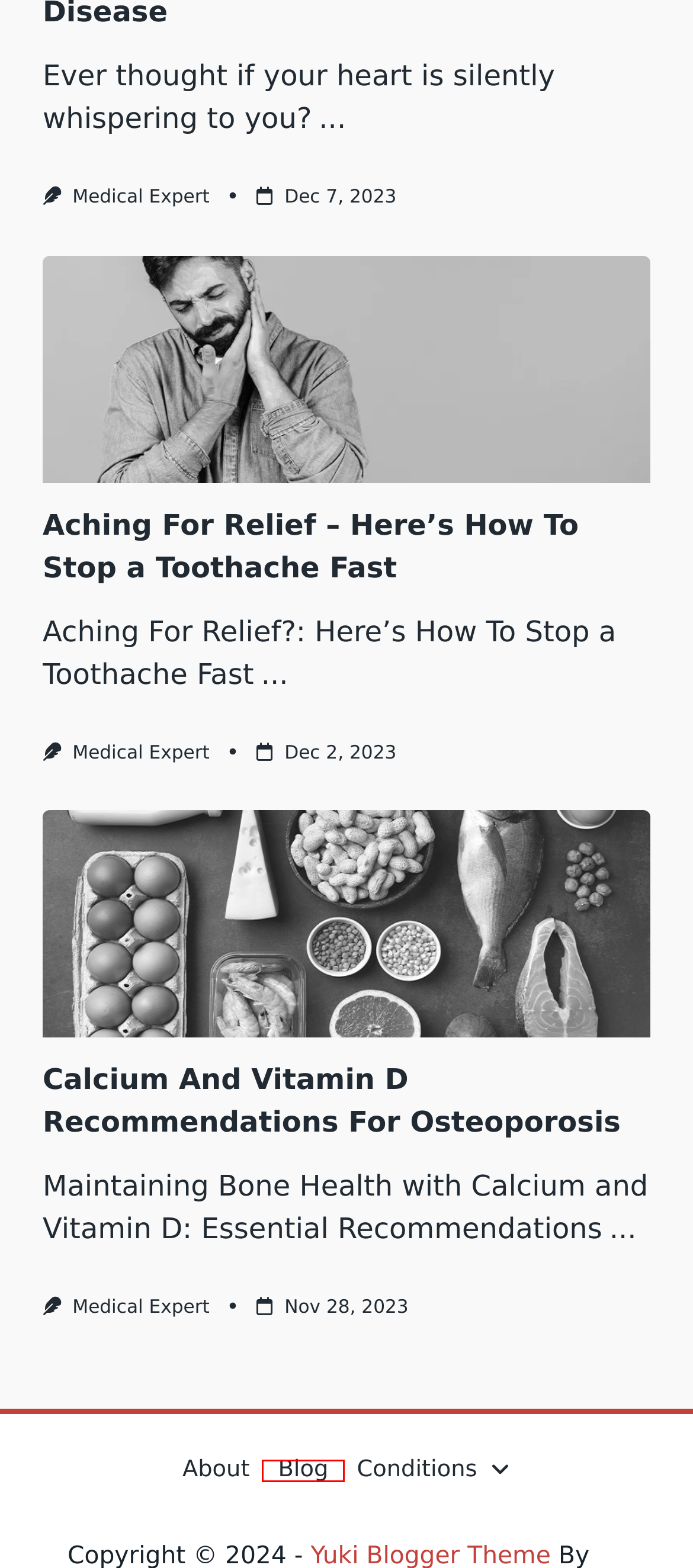Look at the screenshot of a webpage where a red rectangle bounding box is present. Choose the webpage description that best describes the new webpage after clicking the element inside the red bounding box. Here are the candidates:
A. Stomach Ulcer - Condition - We Primary Care - Best Primary Care Knowledge Site
B. Aching For Relief - Here's How To Stop a Toothache Fast
C. Conditions - We Primary Care - Best Primary Care Knowledge Site
D. Tetanus - Condition - We Primary Care - Best Primary Care Knowledge Site
E. Calcium And Vitamin D Recommendations For Osteoporosis
F. We Primary Care - Best Primary Care Knowledge Site - My WordPress Blog
G. About - We Primary Care - Best Primary Care Knowledge Site
H. Blog - We Primary Care - Best Primary Care Knowledge Site

H